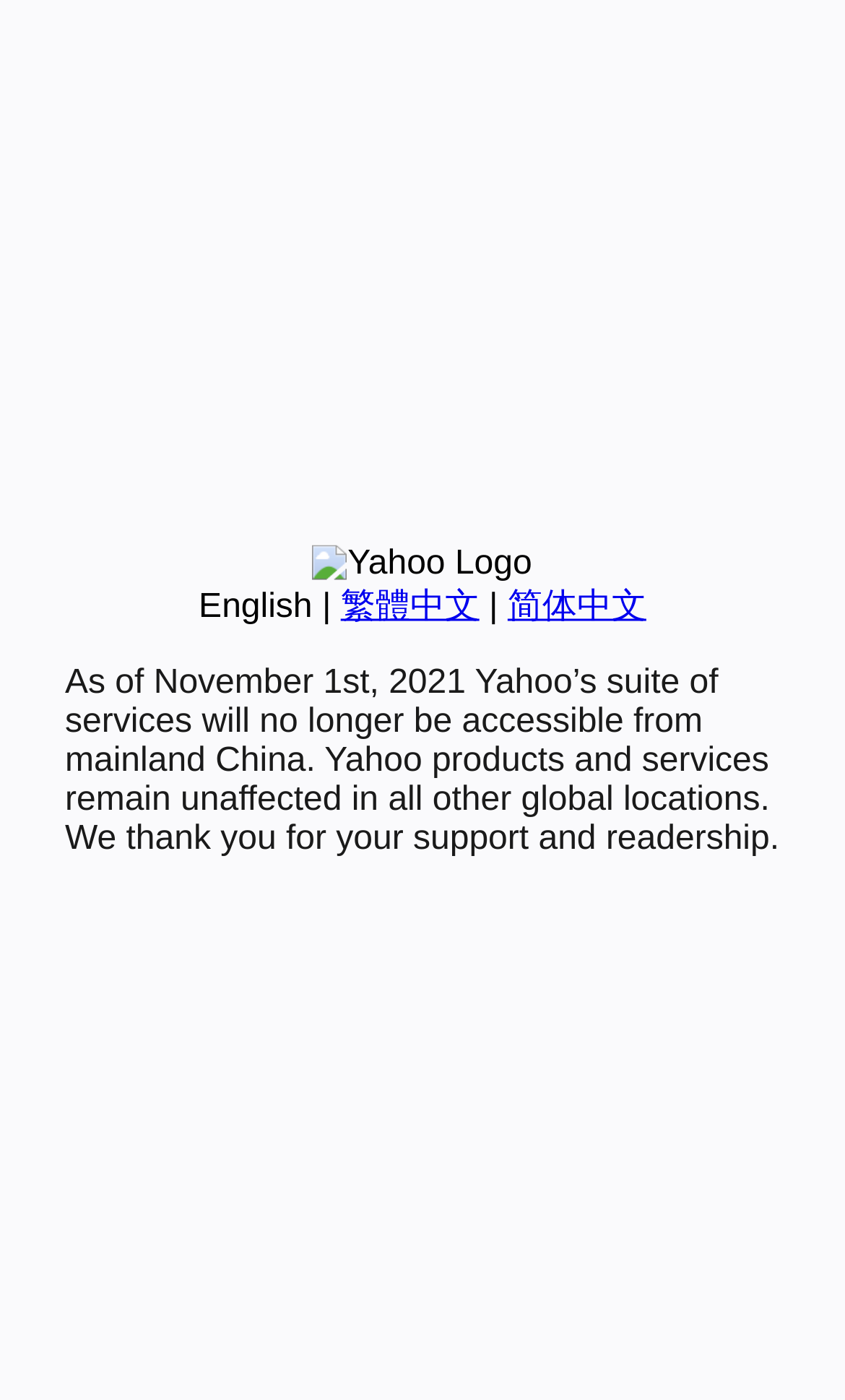Using the description: "繁體中文", determine the UI element's bounding box coordinates. Ensure the coordinates are in the format of four float numbers between 0 and 1, i.e., [left, top, right, bottom].

[0.403, 0.42, 0.567, 0.447]